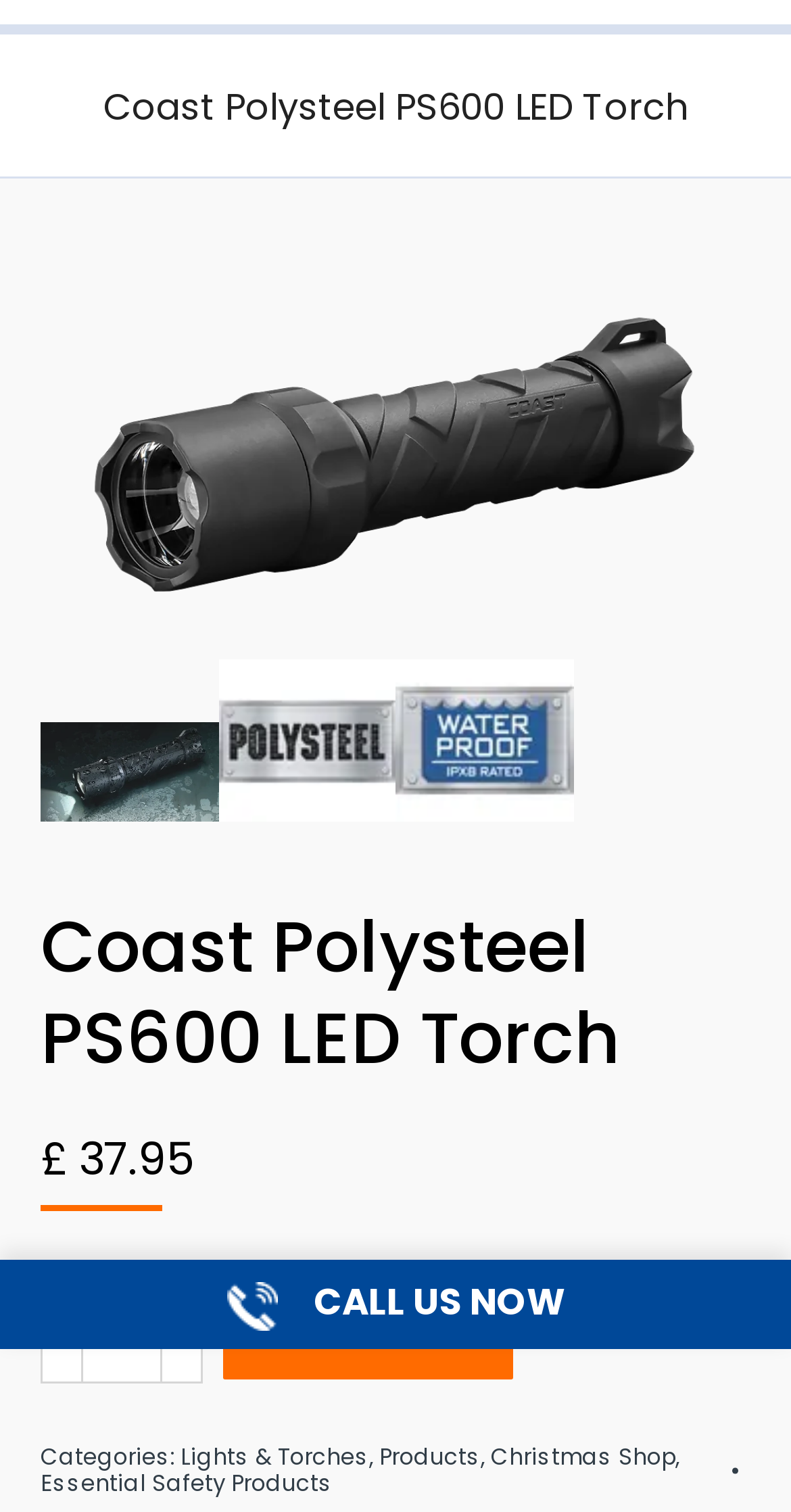From the details in the image, provide a thorough response to the question: What is the minimum quantity of the product that can be purchased?

I found the minimum quantity by looking at the spinbutton element on the webpage. The valuemin attribute of the spinbutton is set to 1, which indicates that the minimum quantity that can be purchased is 1.